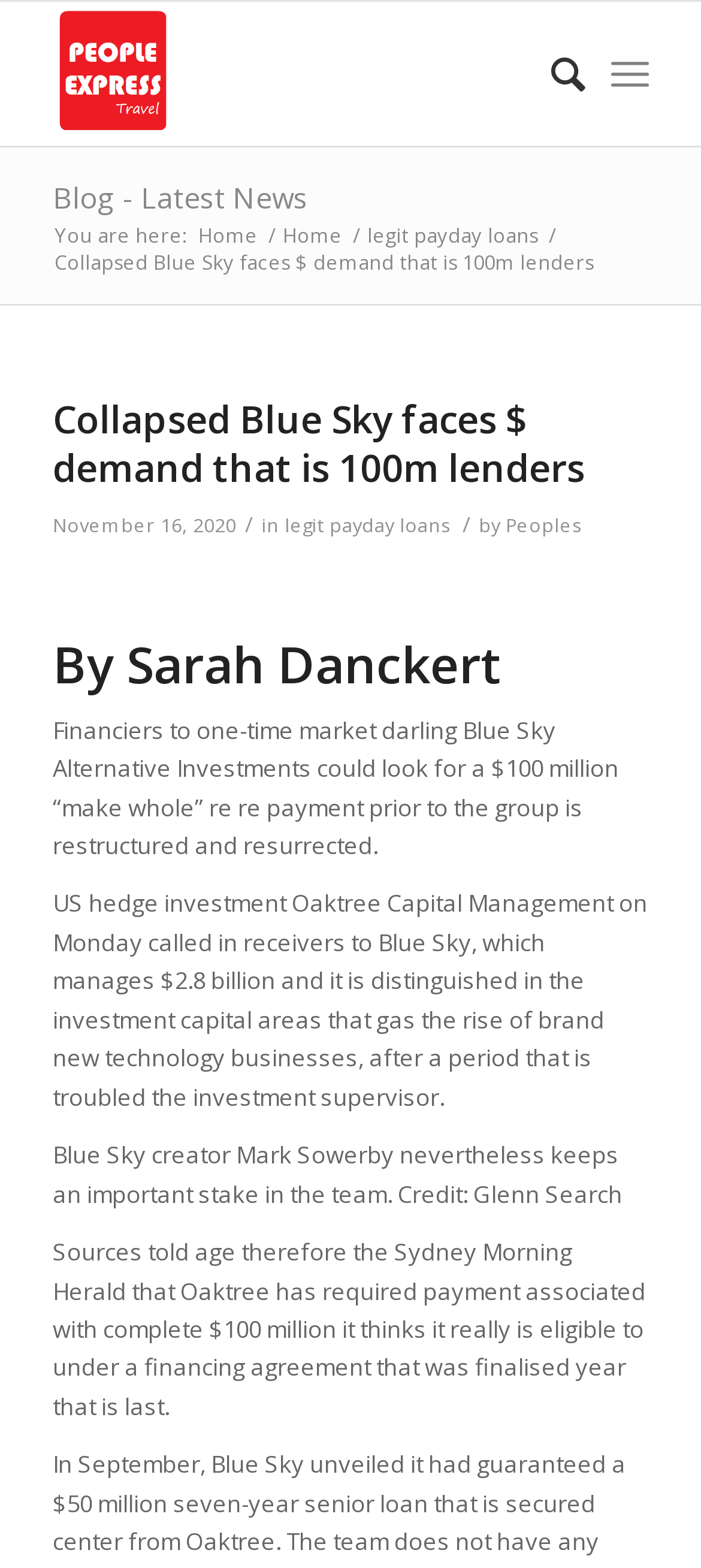Create an in-depth description of the webpage, covering main sections.

The webpage appears to be a news article page from a travel agency website. At the top, there is a logo of "Malaysia Travel Agency | People Express Travel Sdn Bhd" accompanied by a link to the agency's homepage. On the right side of the top section, there are two links: "Search" and "Menu".

Below the top section, there is a navigation menu with links to "Blog - Latest News", "Home", and "legit payday loans". The "You are here:" text is followed by a breadcrumb trail indicating the current page's location.

The main content of the page is an article titled "Collapsed Blue Sky faces $ demand that is 100m lenders". The article's title is displayed prominently at the top, followed by the date "November 16, 2020". The article's content is divided into several paragraphs, describing the situation of Blue Sky Alternative Investments and its financial troubles.

The article's author, Sarah Danckert, is credited at the top of the article. The text is accompanied by no images, but there are links to related topics, such as "legit payday loans" and the author's name, "Peoples".